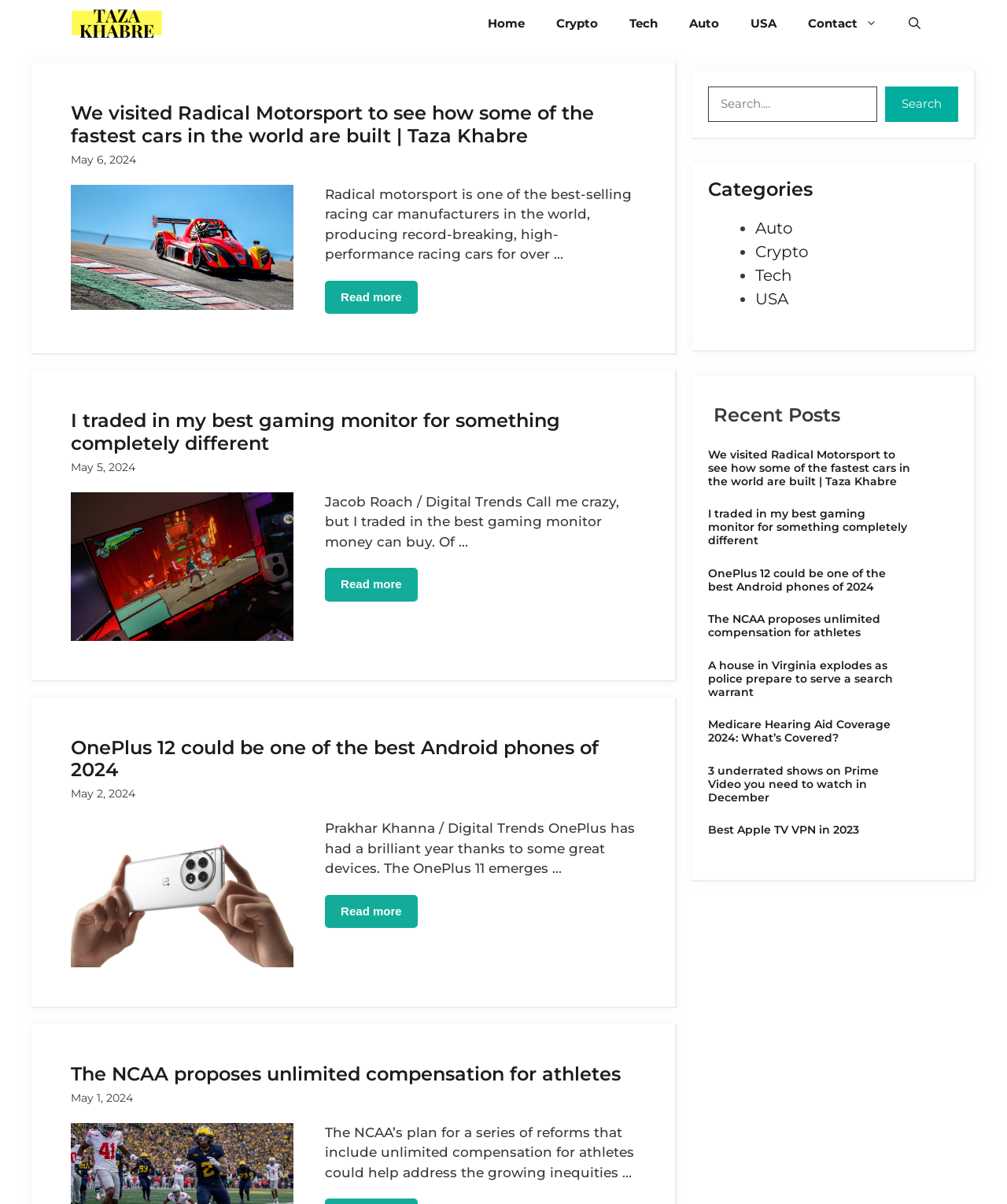Please identify the bounding box coordinates of the area that needs to be clicked to fulfill the following instruction: "Click on the 'Crypto' category."

[0.75, 0.201, 0.803, 0.217]